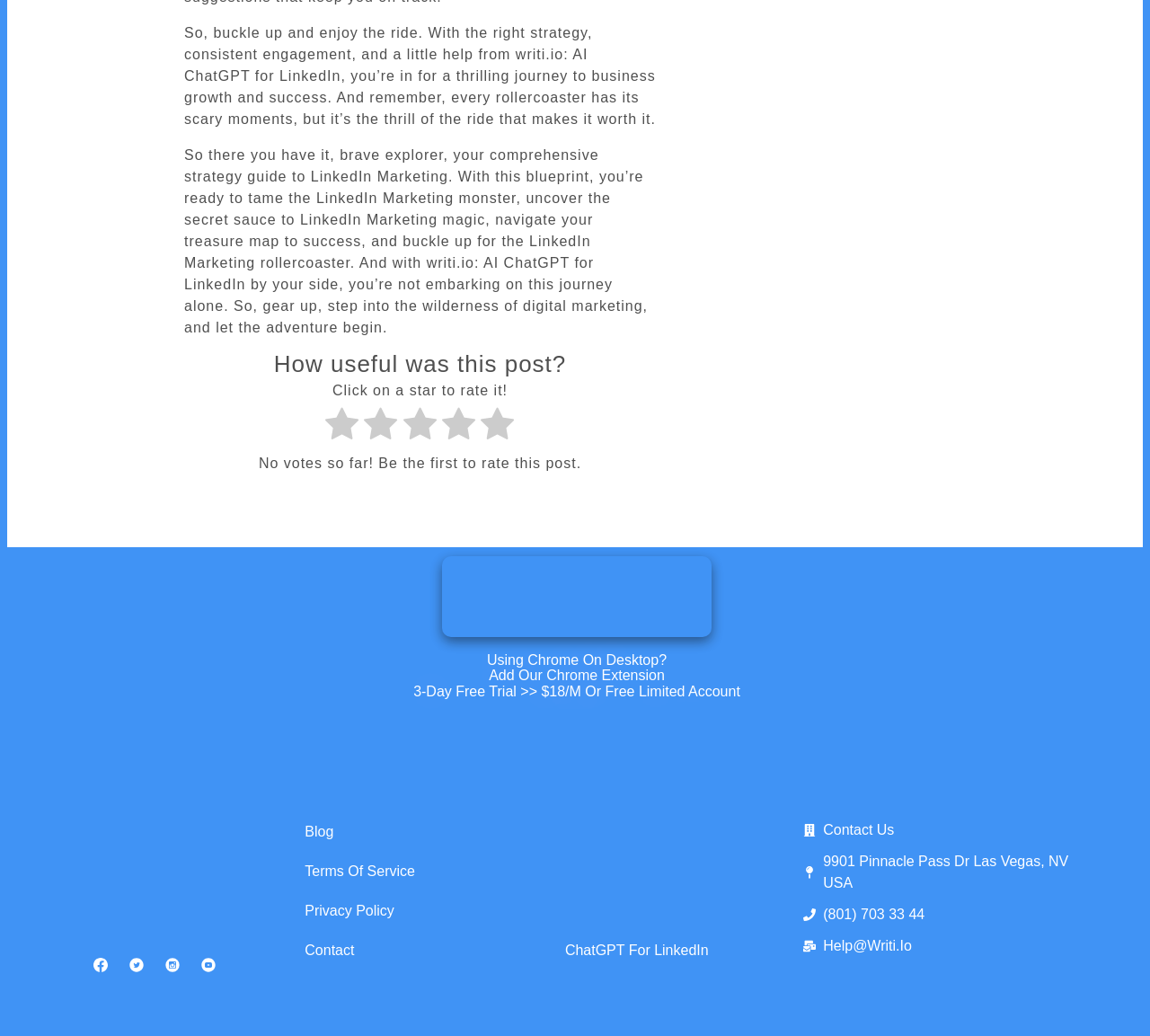Please identify the bounding box coordinates of the element I should click to complete this instruction: 'Contact Us'. The coordinates should be given as four float numbers between 0 and 1, like this: [left, top, right, bottom].

[0.698, 0.791, 0.778, 0.812]